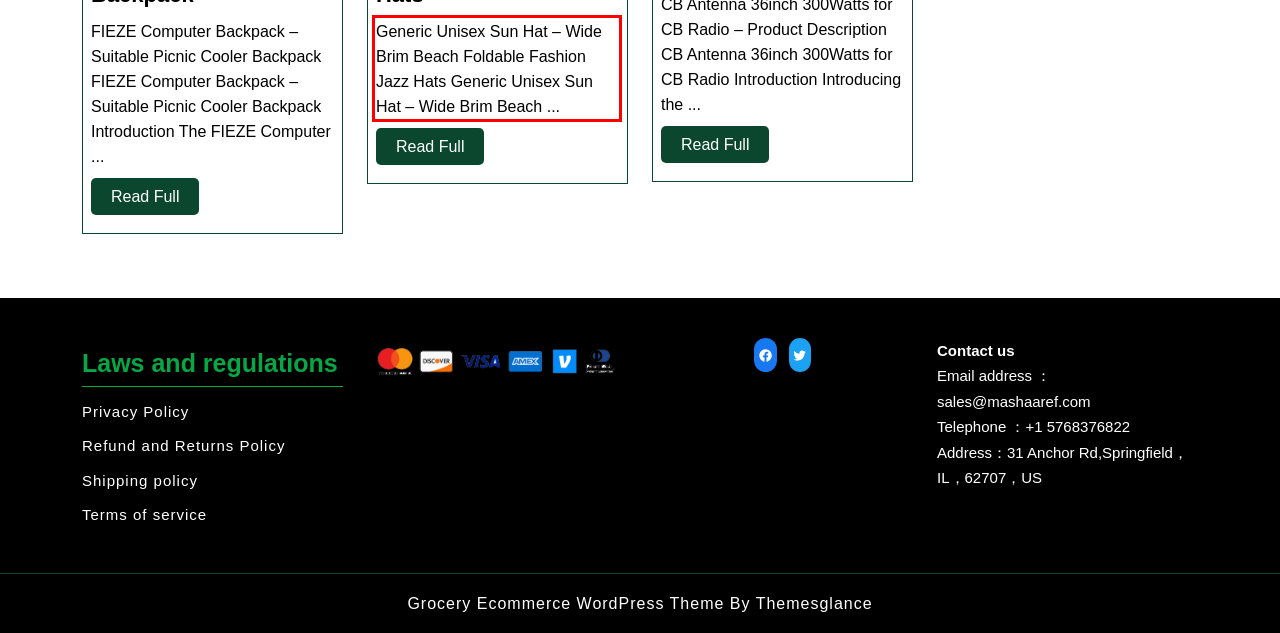Inspect the webpage screenshot that has a red bounding box and use OCR technology to read and display the text inside the red bounding box.

Generic Unisex Sun Hat – Wide Brim Beach Foldable Fashion Jazz Hats Generic Unisex Sun Hat – Wide Brim Beach ...